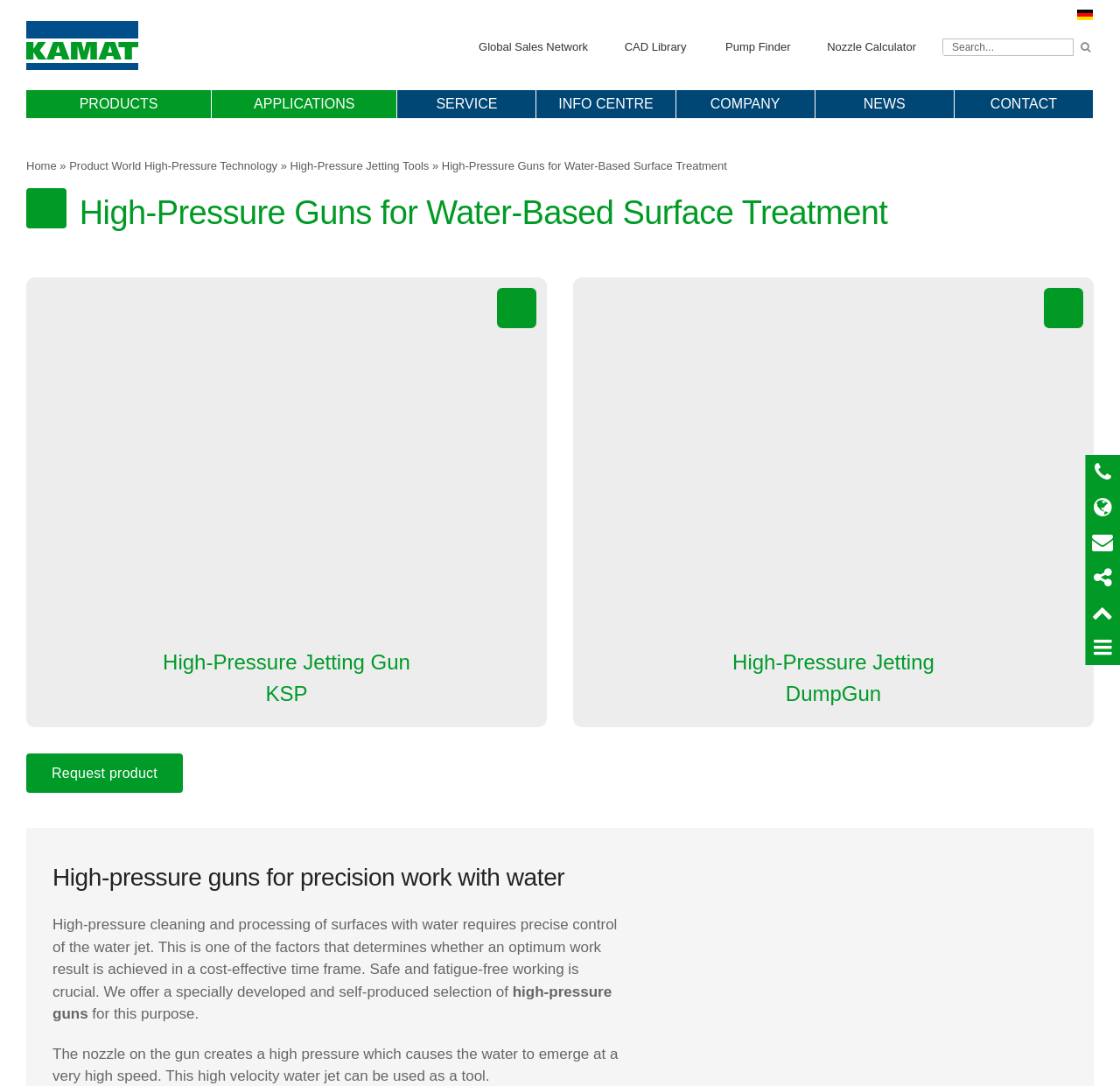What is the function of the nozzle on the gun?
Based on the image, answer the question with a single word or brief phrase.

Creates high pressure